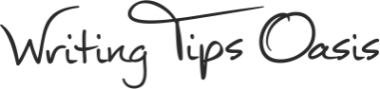Provide a comprehensive description of the image.

The image features the logo of "Writing Tips Oasis," presented in an elegant and stylized font. The design incorporates a playful script that conveys creativity and approachability, aligning perfectly with the platform's focus on providing guidance and resources for writers. The logo embodies the inviting nature of the website, which is dedicated to helping writers navigate the complexities of writing and publishing books.